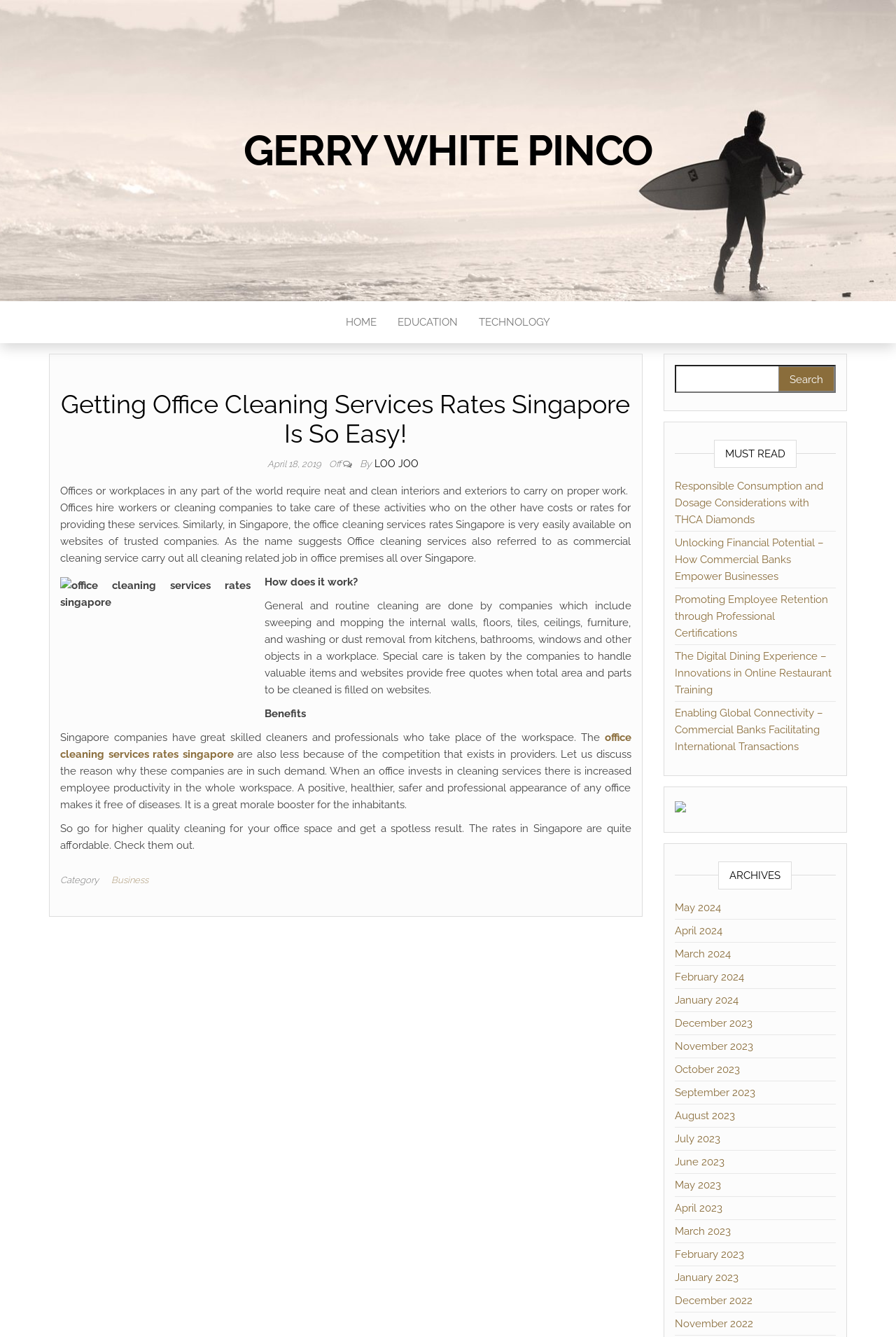Identify the bounding box of the UI component described as: "parent_node: Search for: name="s"".

[0.753, 0.273, 0.933, 0.294]